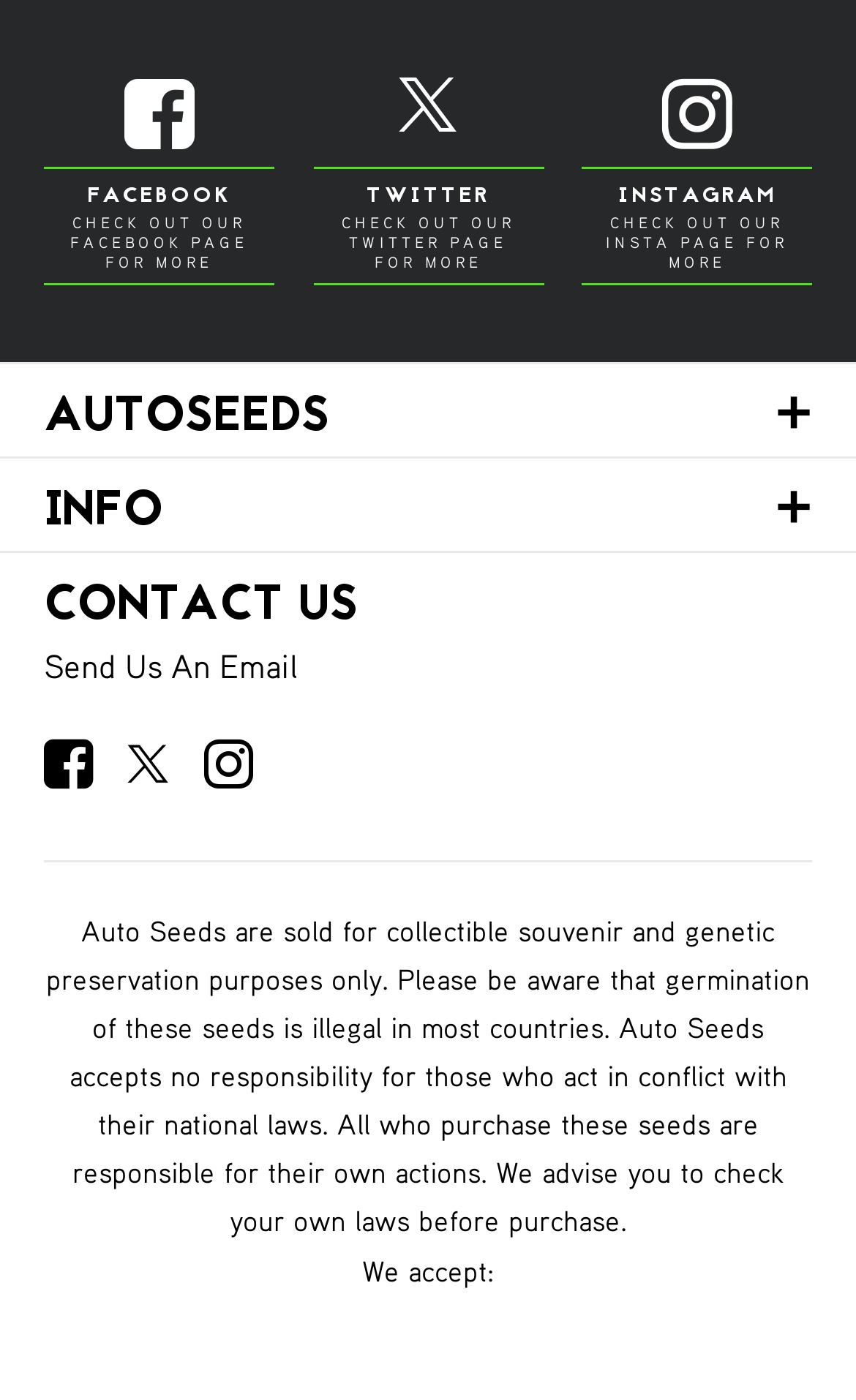How many social media platforms are linked on the webpage?
Please provide a comprehensive answer based on the contents of the image.

The webpage has links to three social media platforms: Facebook, Twitter, and Instagram, which are indicated by the presence of separate links for each platform.